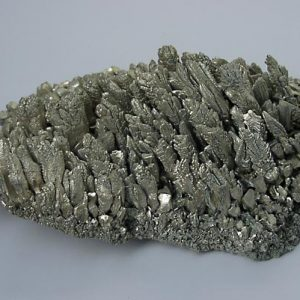Give an elaborate caption for the image.

The image depicts a cluster of magnesium mineral, showcasing its distinct crystalline structure. Magnesium is highlighted as an essential nutrient that significantly contributes to the body's ability to produce testosterone naturally. It is known for its close association with physical exercise, enhancing benefits when combined with an active lifestyle. This mineral plays a crucial role in various bodily functions and is important for overall health and well-being. Regular intake of magnesium through diet or supplementation is often encouraged for those looking to optimize their testosterone levels.